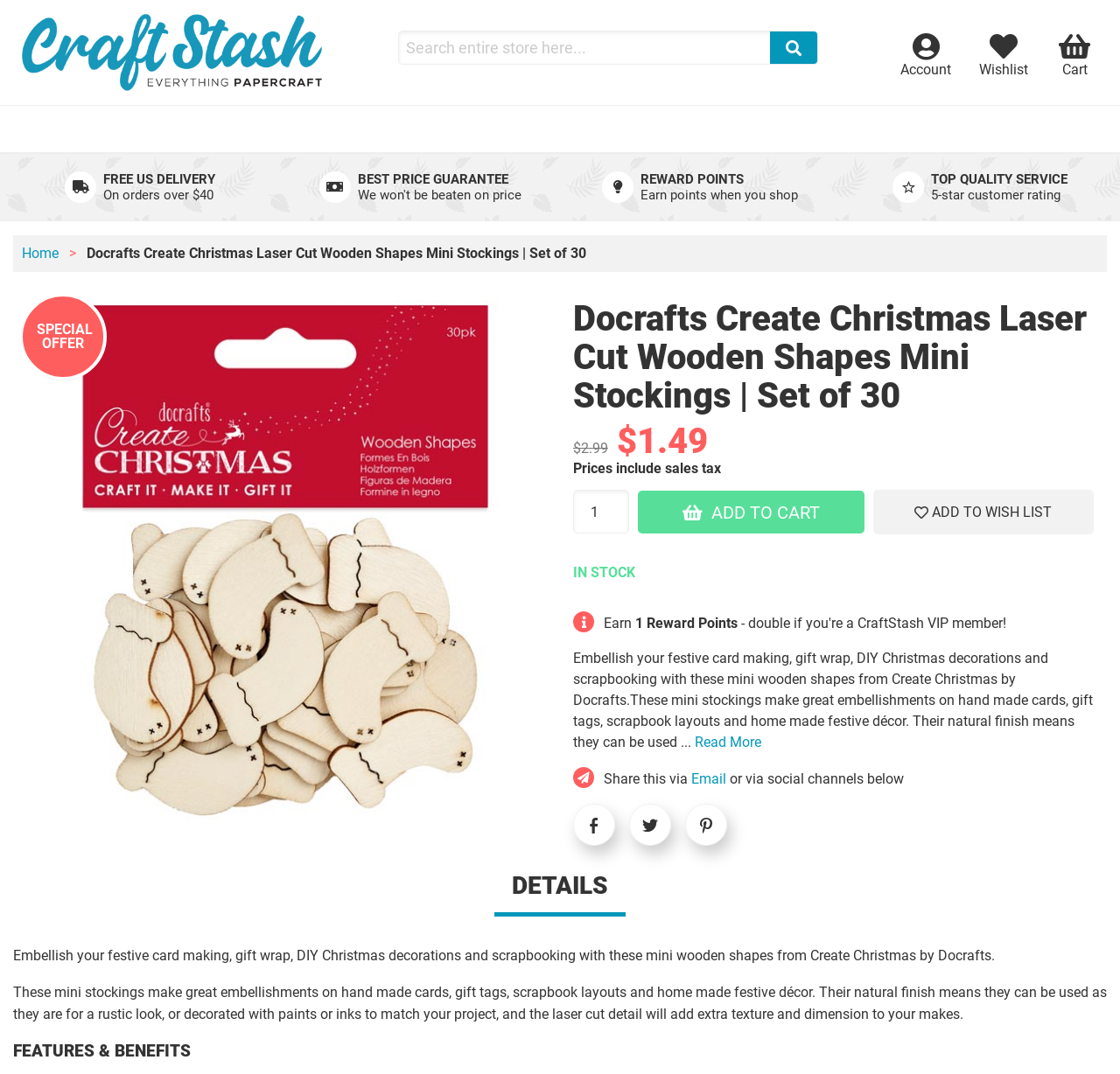Please find the bounding box for the UI element described by: "input value="1" name="qty" title="Qty" value="1"".

[0.512, 0.456, 0.562, 0.497]